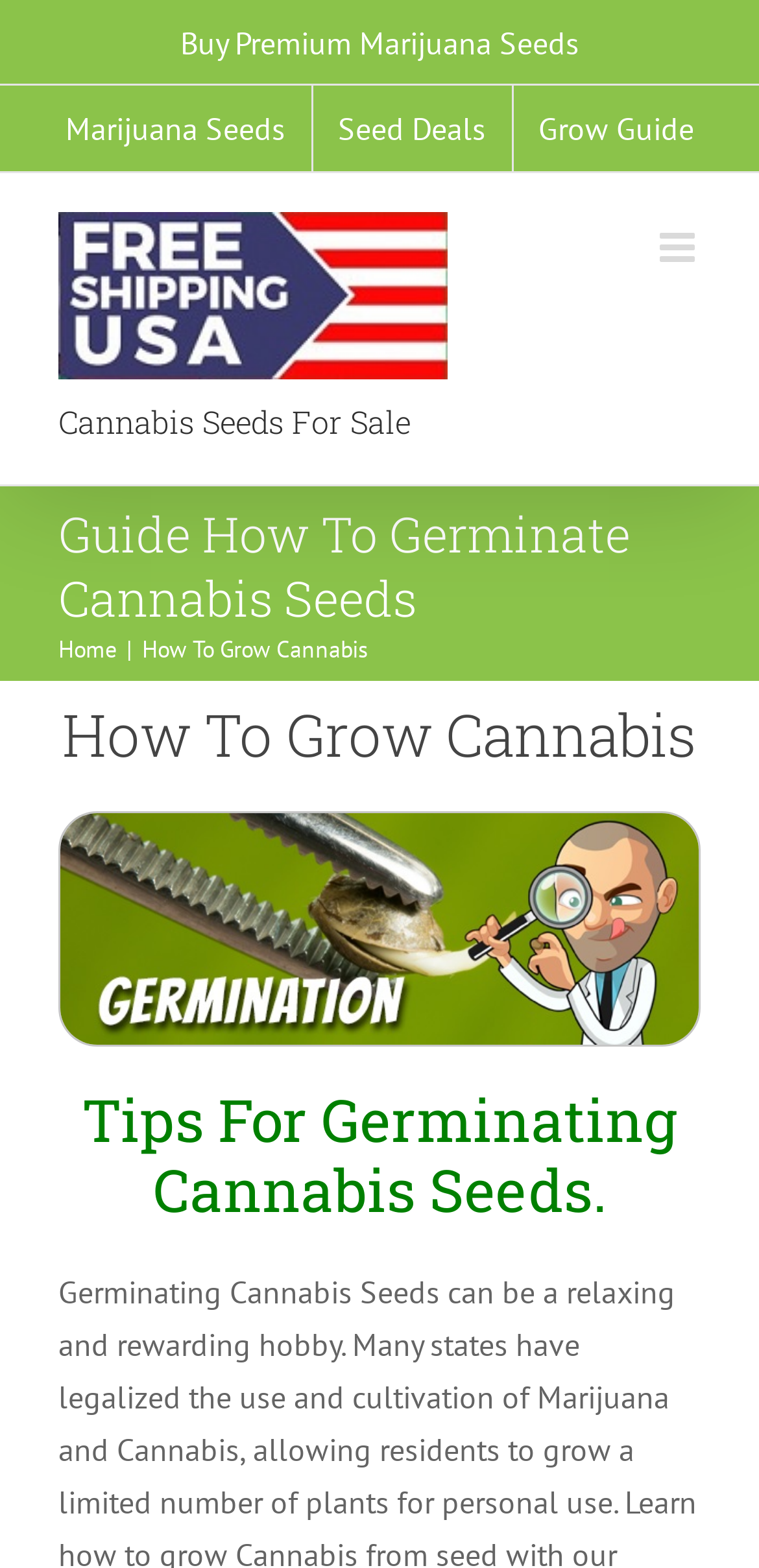What is the topic of the guide?
Can you provide an in-depth and detailed response to the question?

I found the topic of the guide by reading the heading element 'Guide How To Germinate Cannabis Seeds' which is located under the 'Page Title Bar' region.